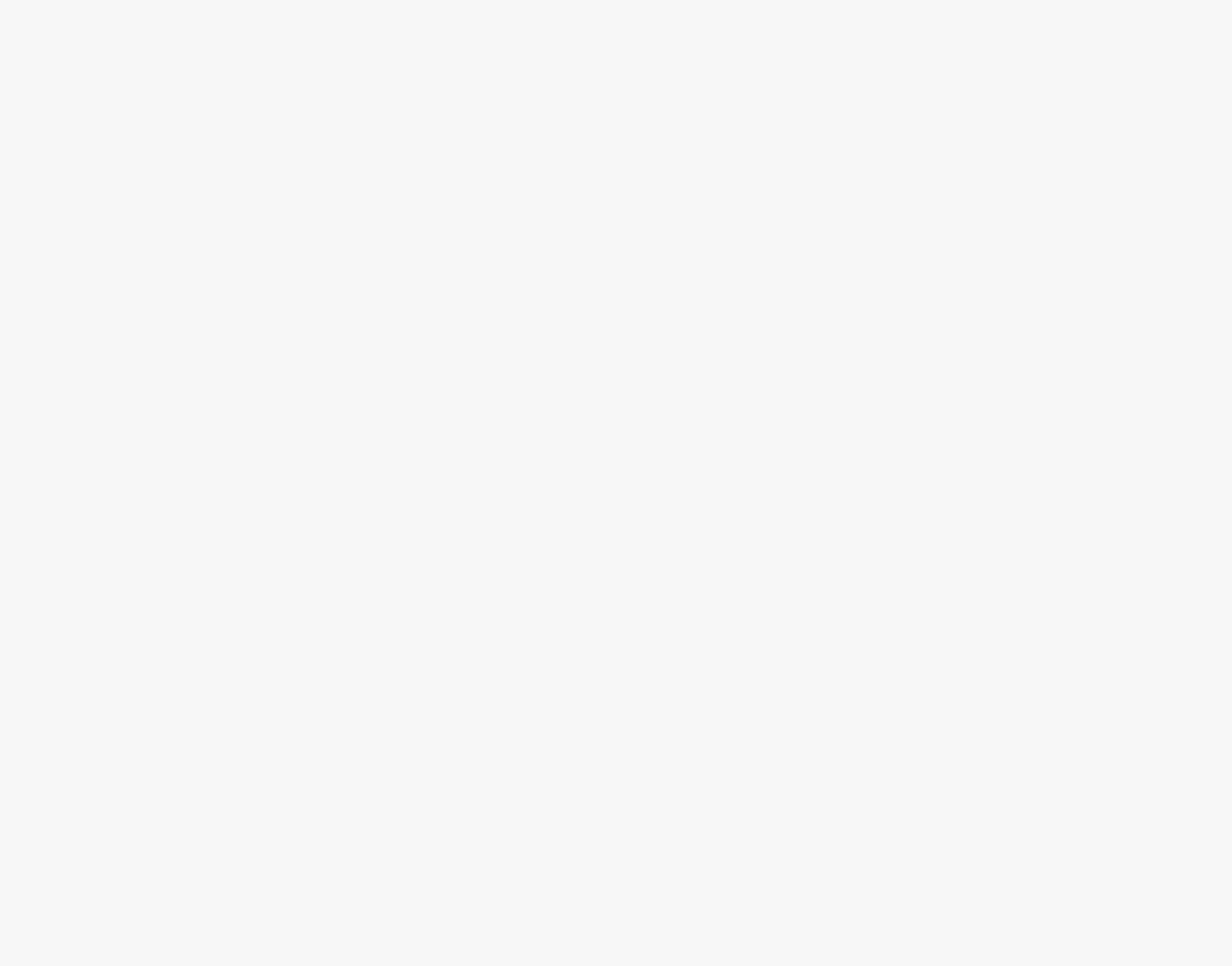Can you pinpoint the bounding box coordinates for the clickable element required for this instruction: "Read about Stephen Orbanek"? The coordinates should be four float numbers between 0 and 1, i.e., [left, top, right, bottom].

[0.658, 0.387, 0.77, 0.407]